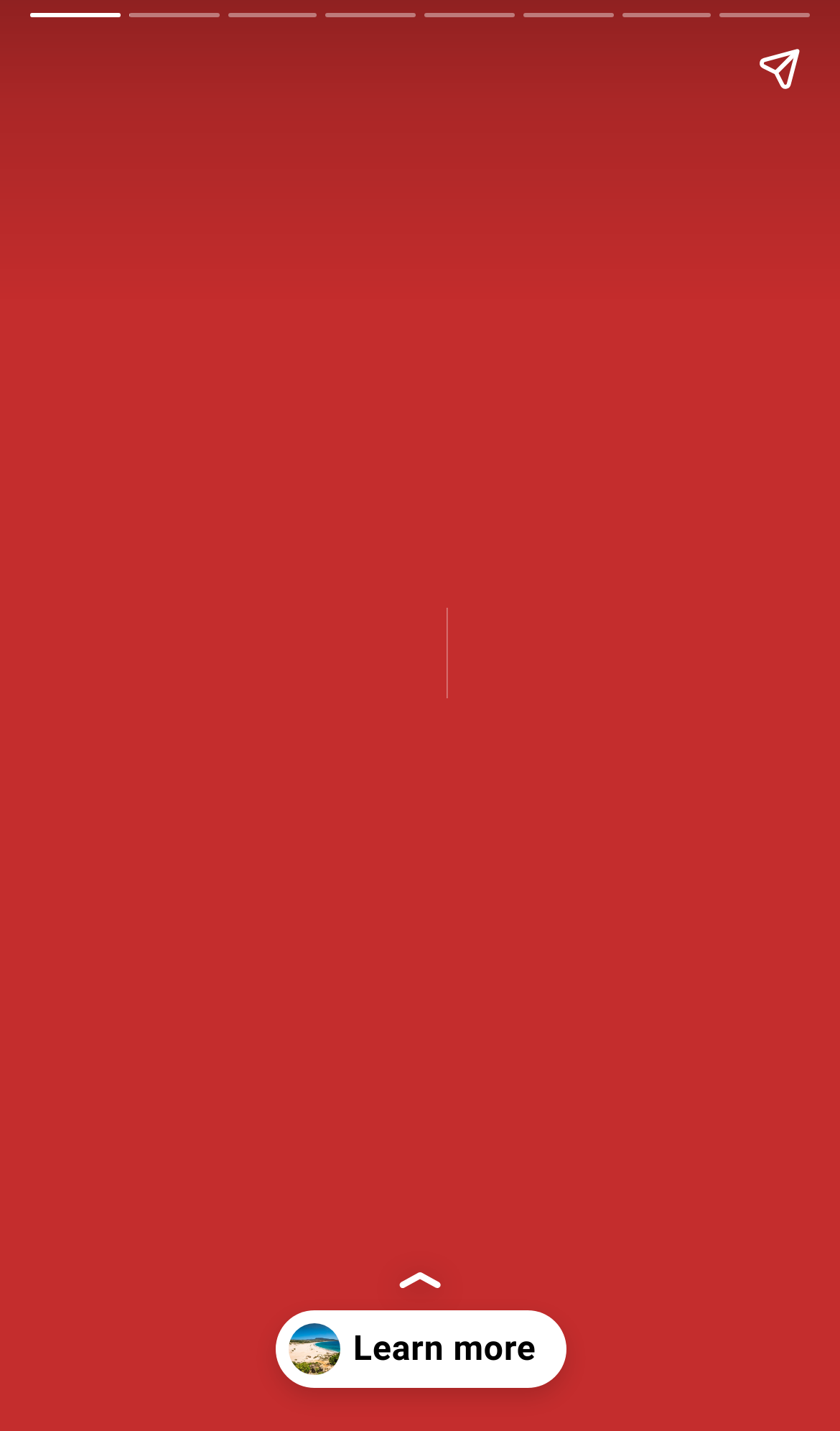Explain in detail what you observe on this webpage.

The webpage is about the best beaches in Southern Spain, as indicated by the meta description. At the top of the page, there is a heading that provides an introduction to Spain, highlighting its vibrant culture, culinary scene, and landscapes. Below this heading, there is a link to "Visit Southern Spain" with a "Learn more" button to the right, accompanied by a small image. 

On the top-left corner, there is a "Previous page" button, while on the top-right corner, there is a "Next page" button. Additionally, there is a "Share story" button located at the top-right edge of the page. The page also has a complementary section that spans the entire width of the page, taking up about a fifth of the page's height from the top.